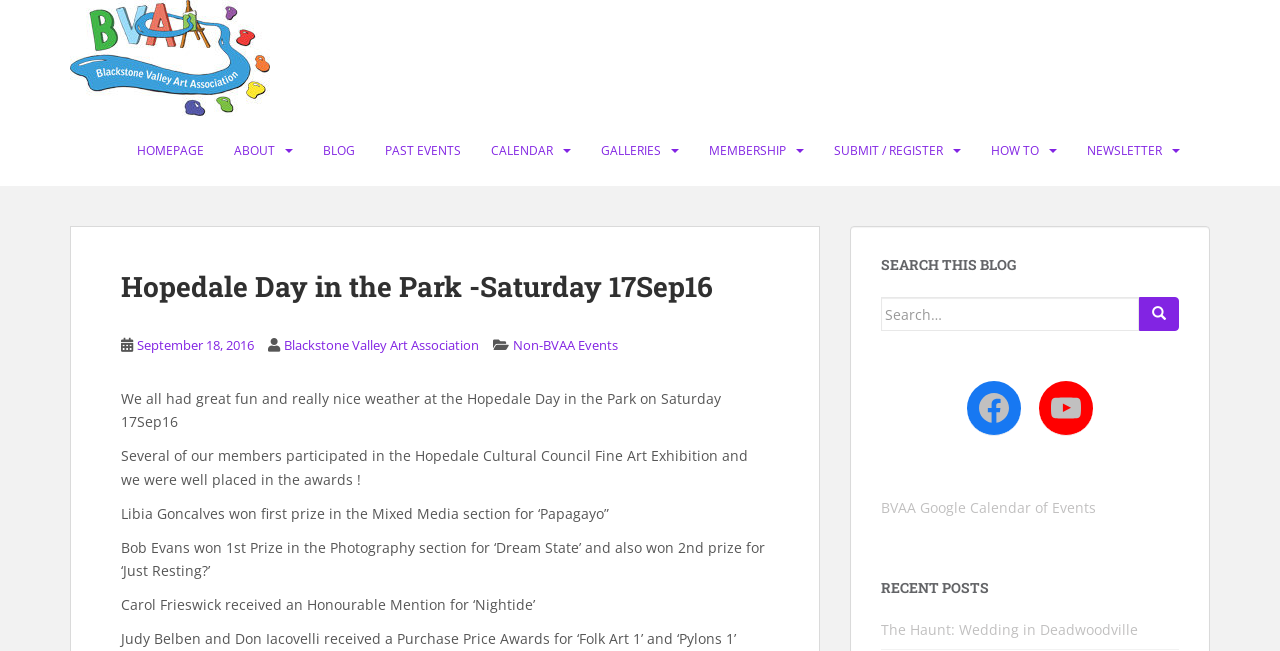What is the primary heading on this webpage?

Hopedale Day in the Park -Saturday 17Sep16